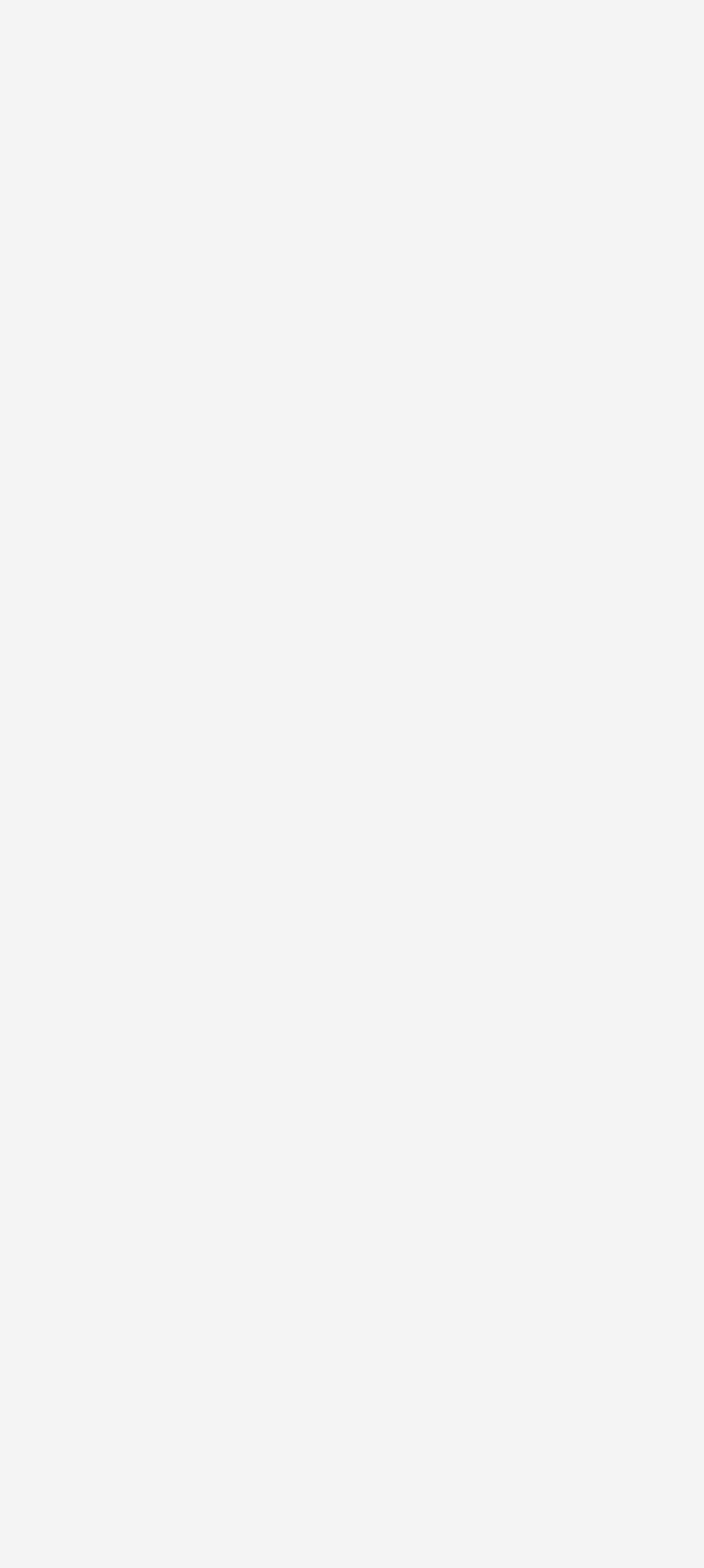Use a single word or phrase to answer the question: 
What is the second link under the Gas category?

Biomethane